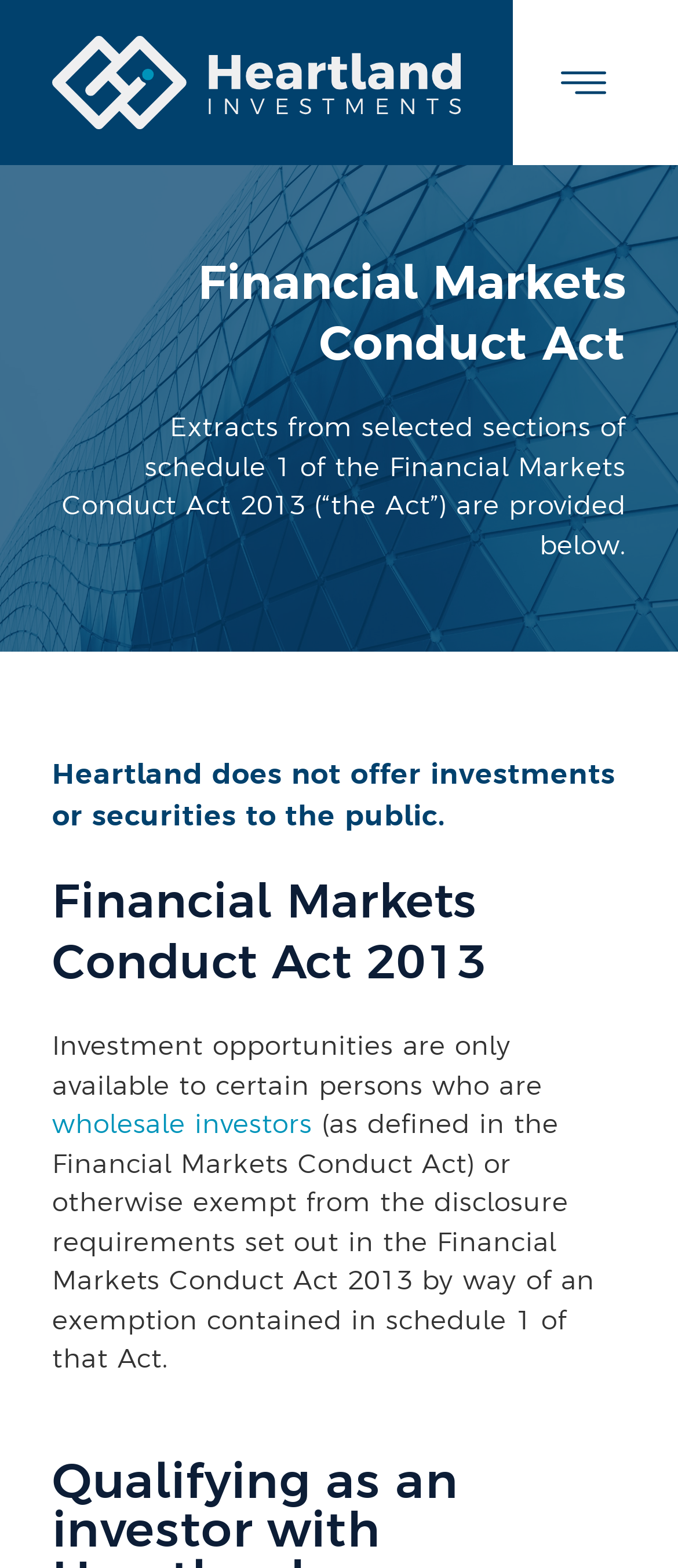What is the logo on the top left corner?
Please use the image to provide a one-word or short phrase answer.

Heartland Investments Logo